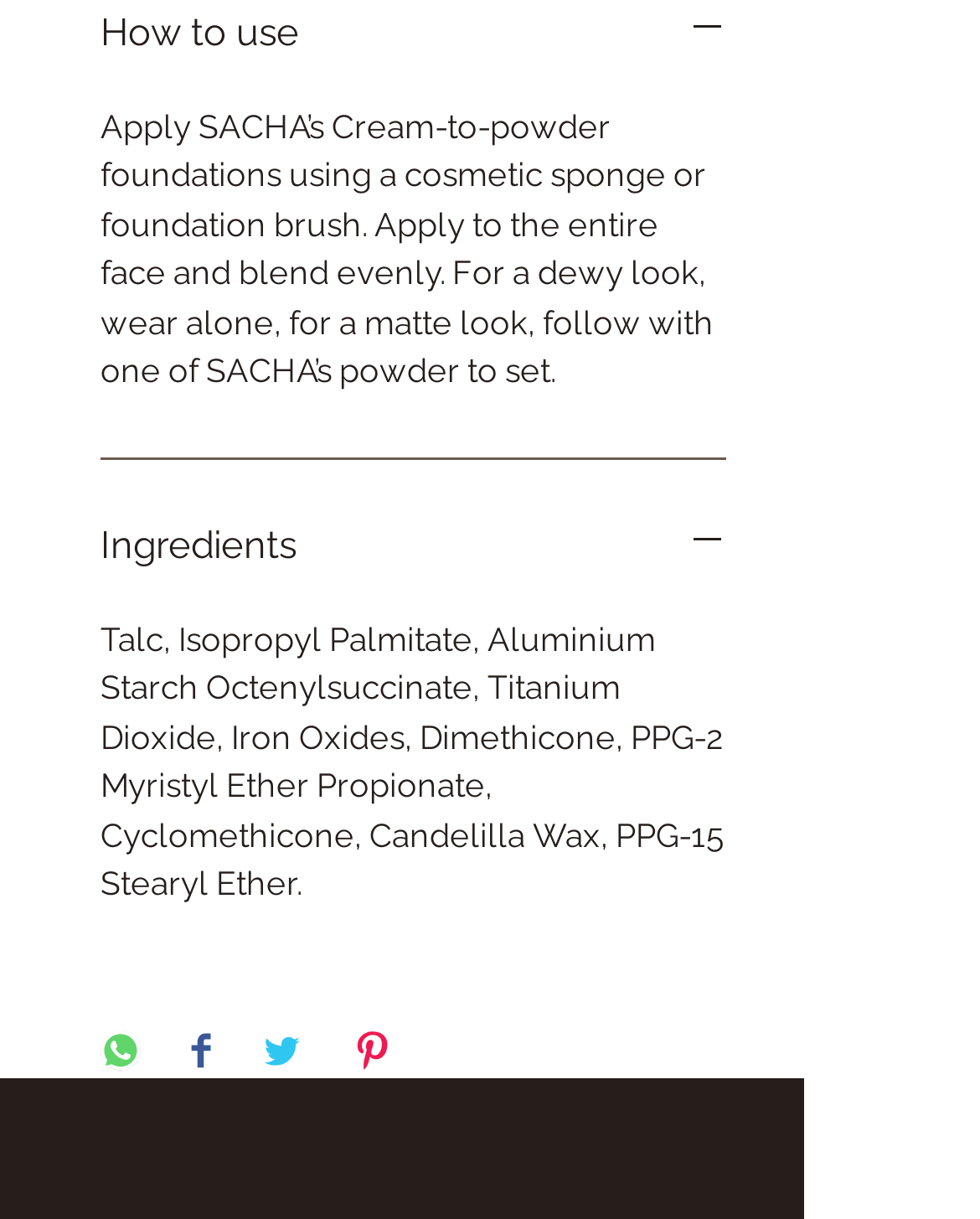Select the bounding box coordinates of the element I need to click to carry out the following instruction: "Click on 'How to use'".

[0.103, 0.006, 0.741, 0.049]